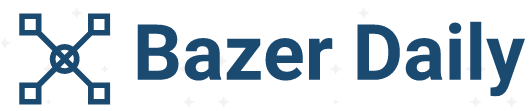What does the stylized graphic in the logo represent?
Provide a well-explained and detailed answer to the question.

The stylized graphic resembling interconnected nodes or lines in the logo represents connectivity and the flow of information, which is fitting for a digital news platform that aims to deliver daily updated news.